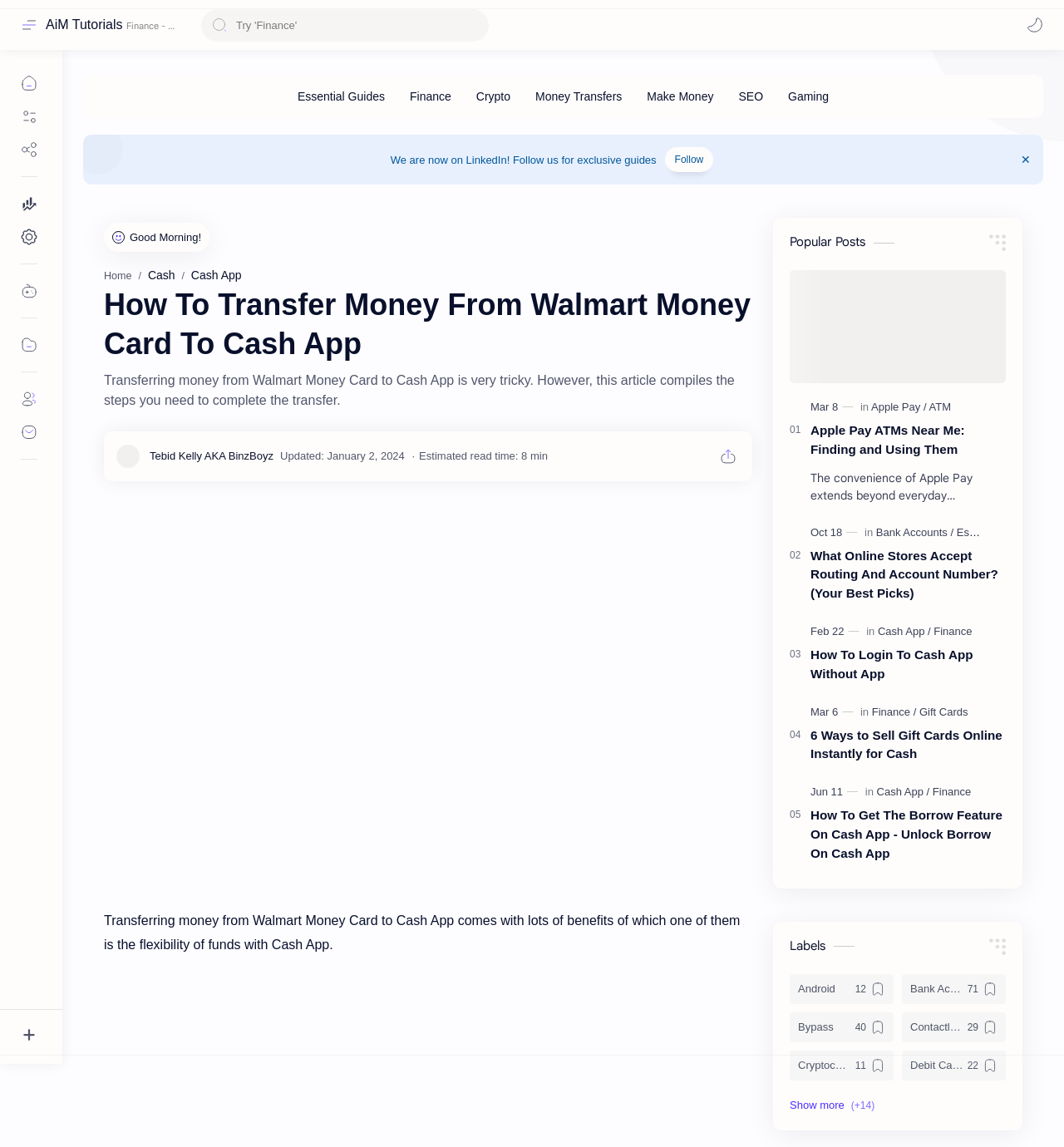Determine the bounding box for the HTML element described here: "parent_node: Essential Tutorials aria-label="Show labels"". The coordinates should be given as [left, top, right, bottom] with each number being a float between 0 and 1.

[0.742, 0.956, 0.828, 0.971]